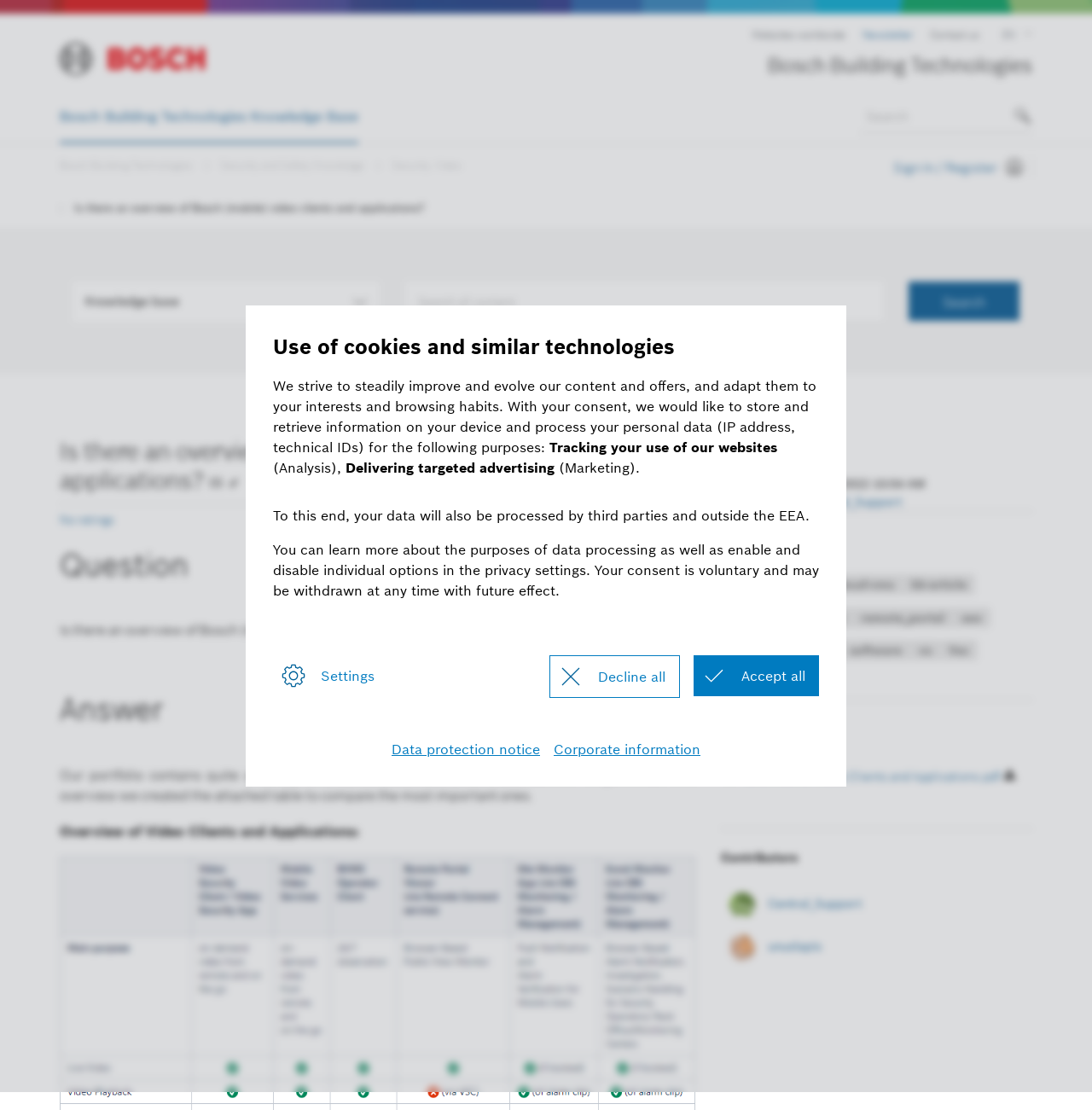What is the last update date of the webpage content?
Please provide a comprehensive answer to the question based on the webpage screenshot.

The last update date is obtained from the text '‎06-14-2022' on the webpage, which indicates the date when the webpage content was last updated.